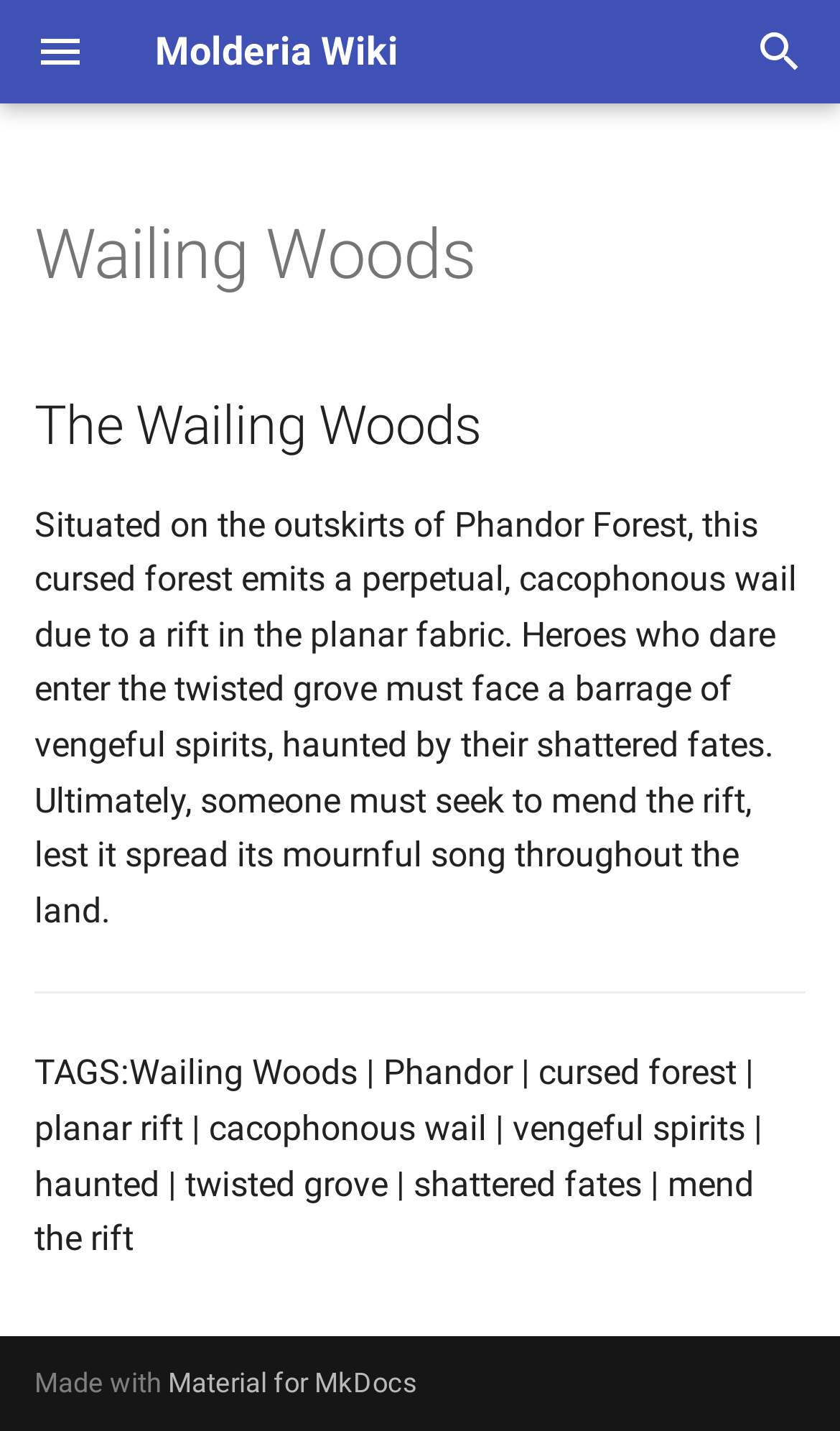Utilize the details in the image to thoroughly answer the following question: What is the purpose of the search box?

I inferred the purpose of the search box by its location in the navigation header and its label 'Search', which suggests that it is used to search for content within the website.